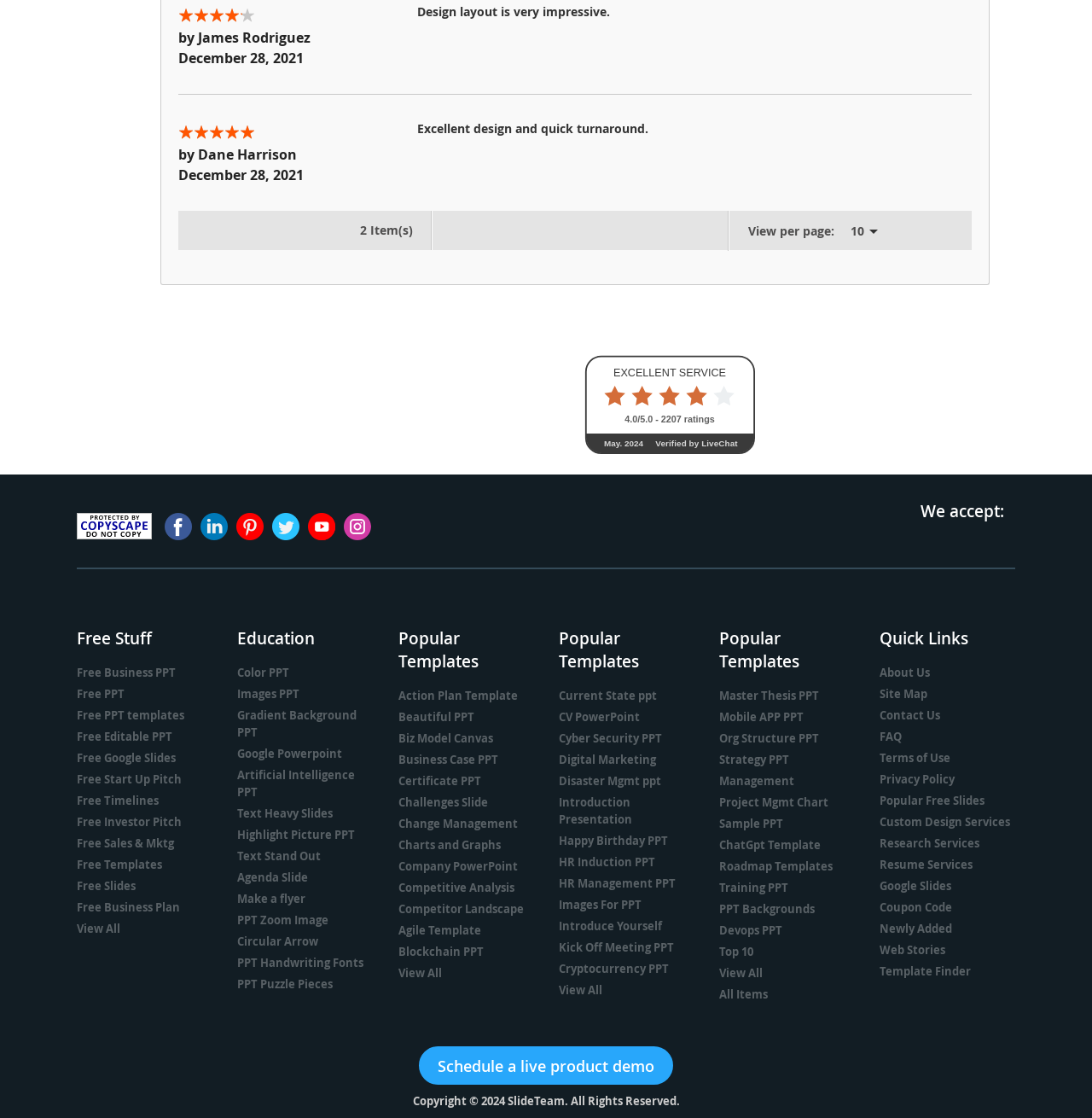Analyze the image and deliver a detailed answer to the question: How many items are shown per page?

I found the answer by looking at the listbox 'reviewlimit' which has a StaticText '10' as one of its options. This listbox is used to select the number of items to show per page.